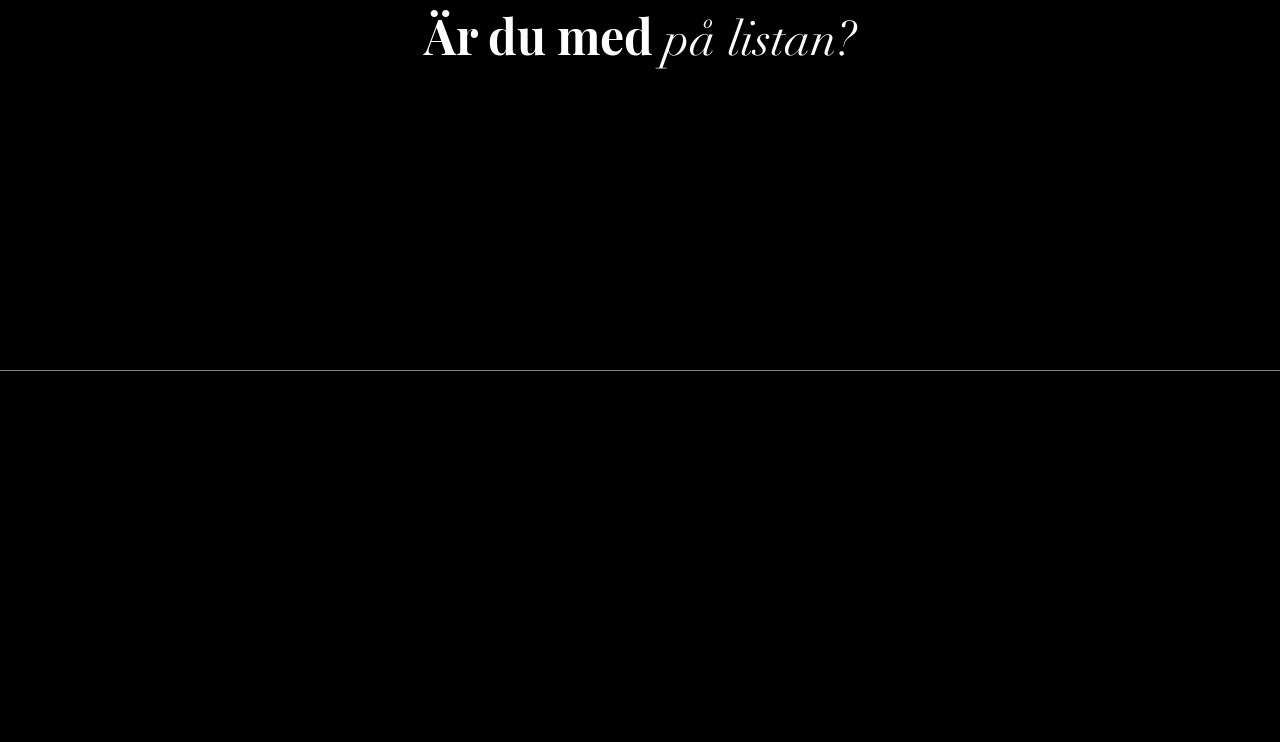Please find the bounding box coordinates of the clickable region needed to complete the following instruction: "View FAQ". The bounding box coordinates must consist of four float numbers between 0 and 1, i.e., [left, top, right, bottom].

[0.528, 0.87, 0.549, 0.892]